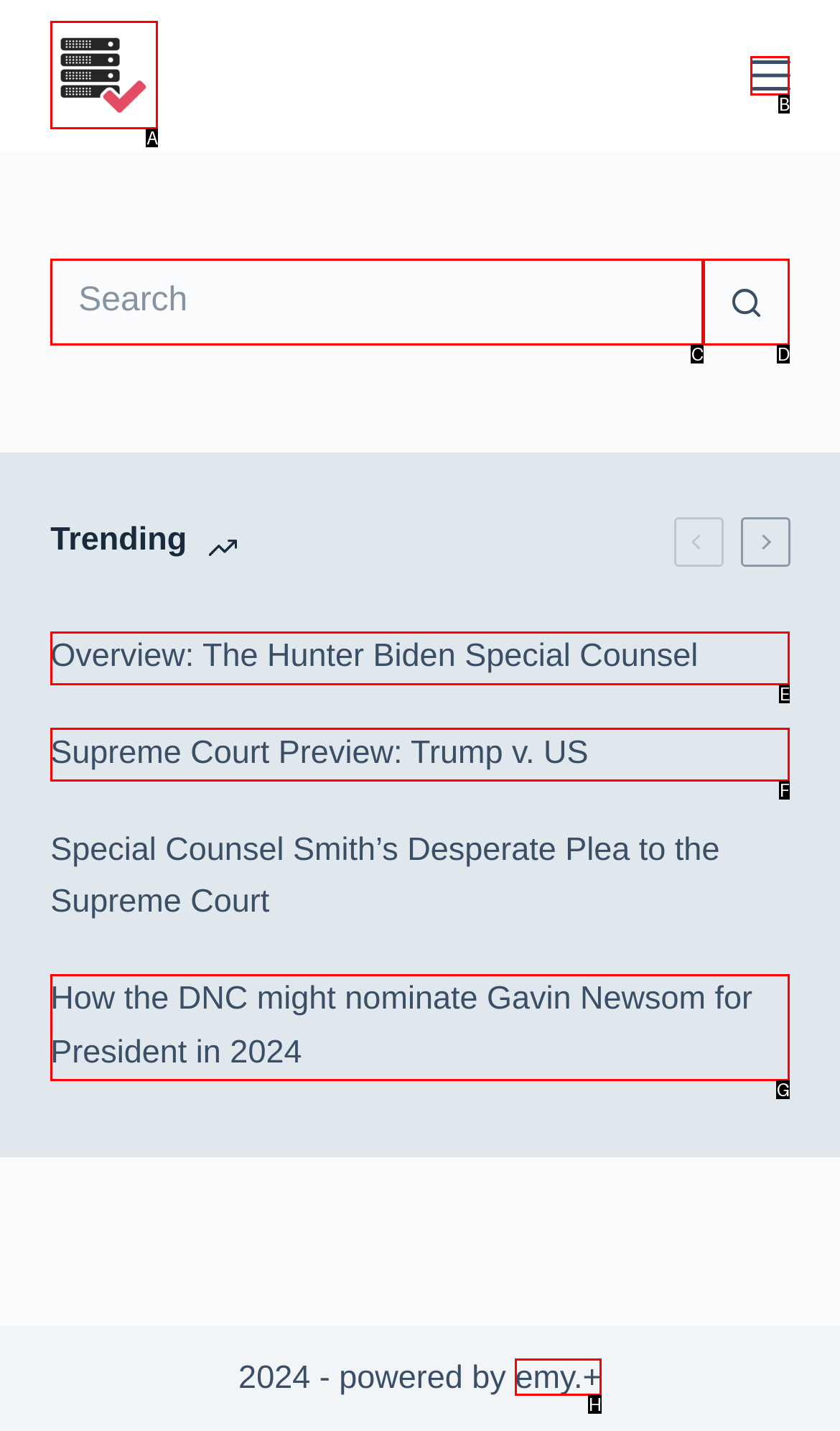Choose the letter of the option you need to click to Visit the emyNews+ homepage. Answer with the letter only.

A